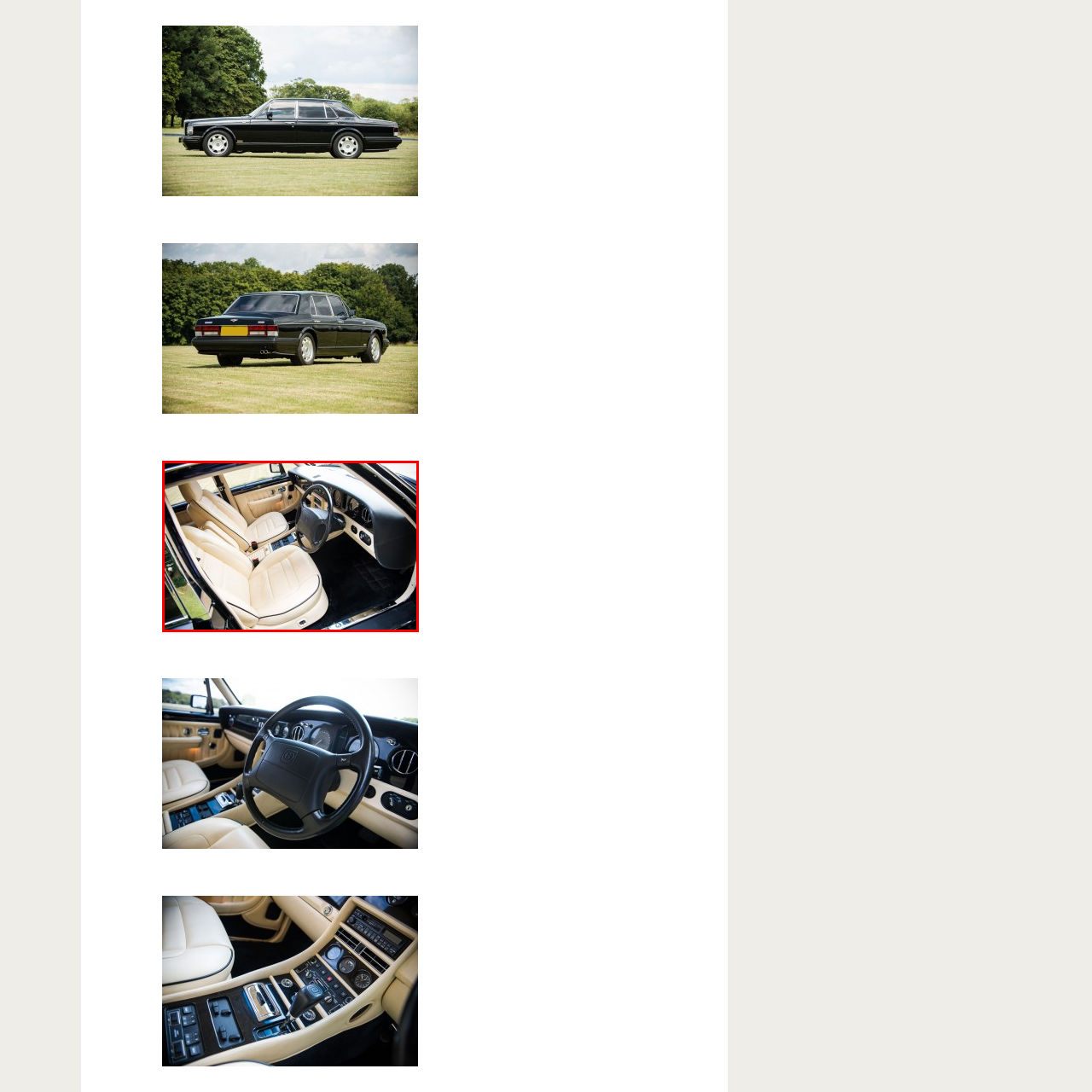Is the instrument panel elegantly designed?
Refer to the image highlighted by the red box and give a one-word or short-phrase answer reflecting what you see.

Yes